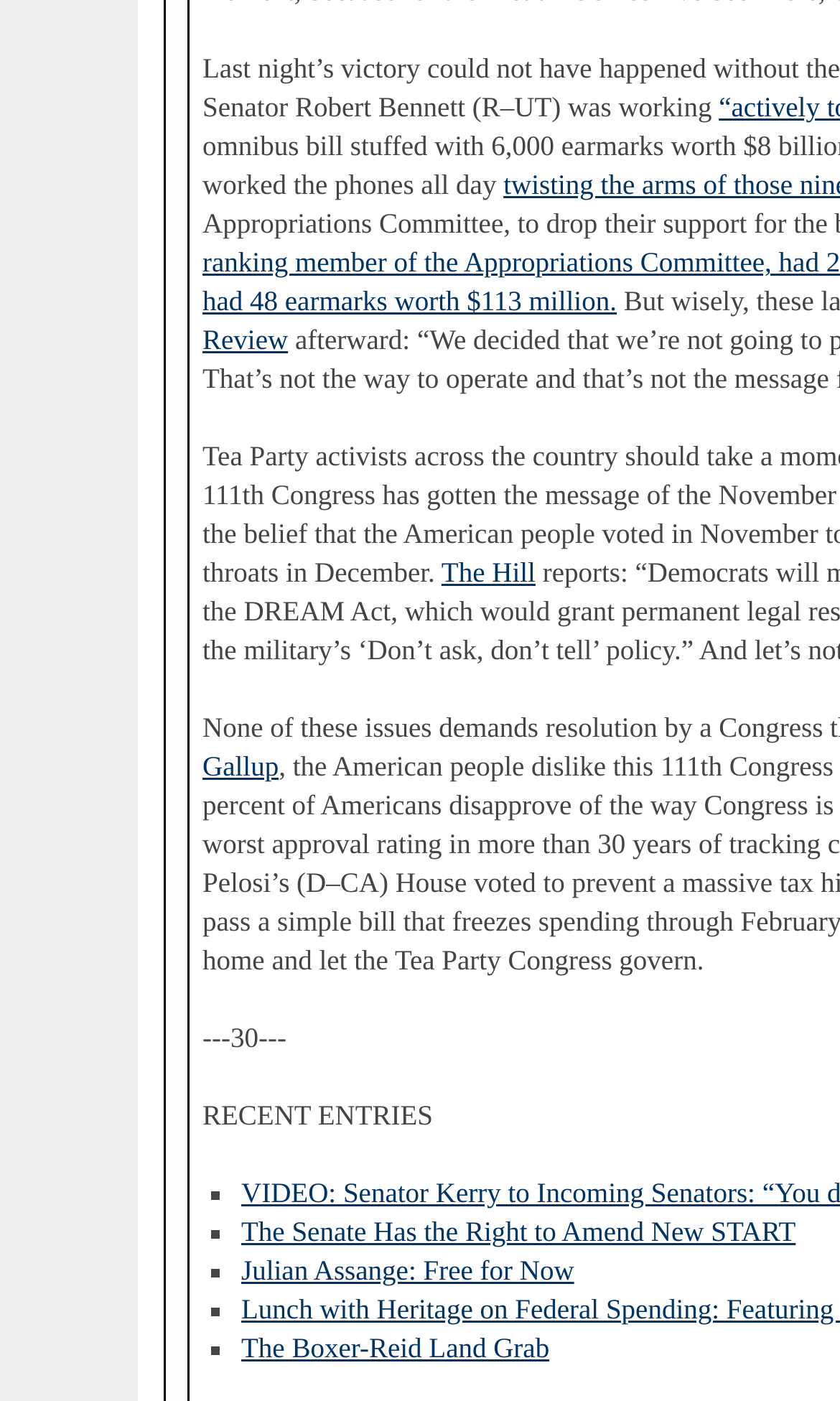Provide your answer to the question using just one word or phrase: What is the text of the second link?

The Senate Has the Right to Amend New START